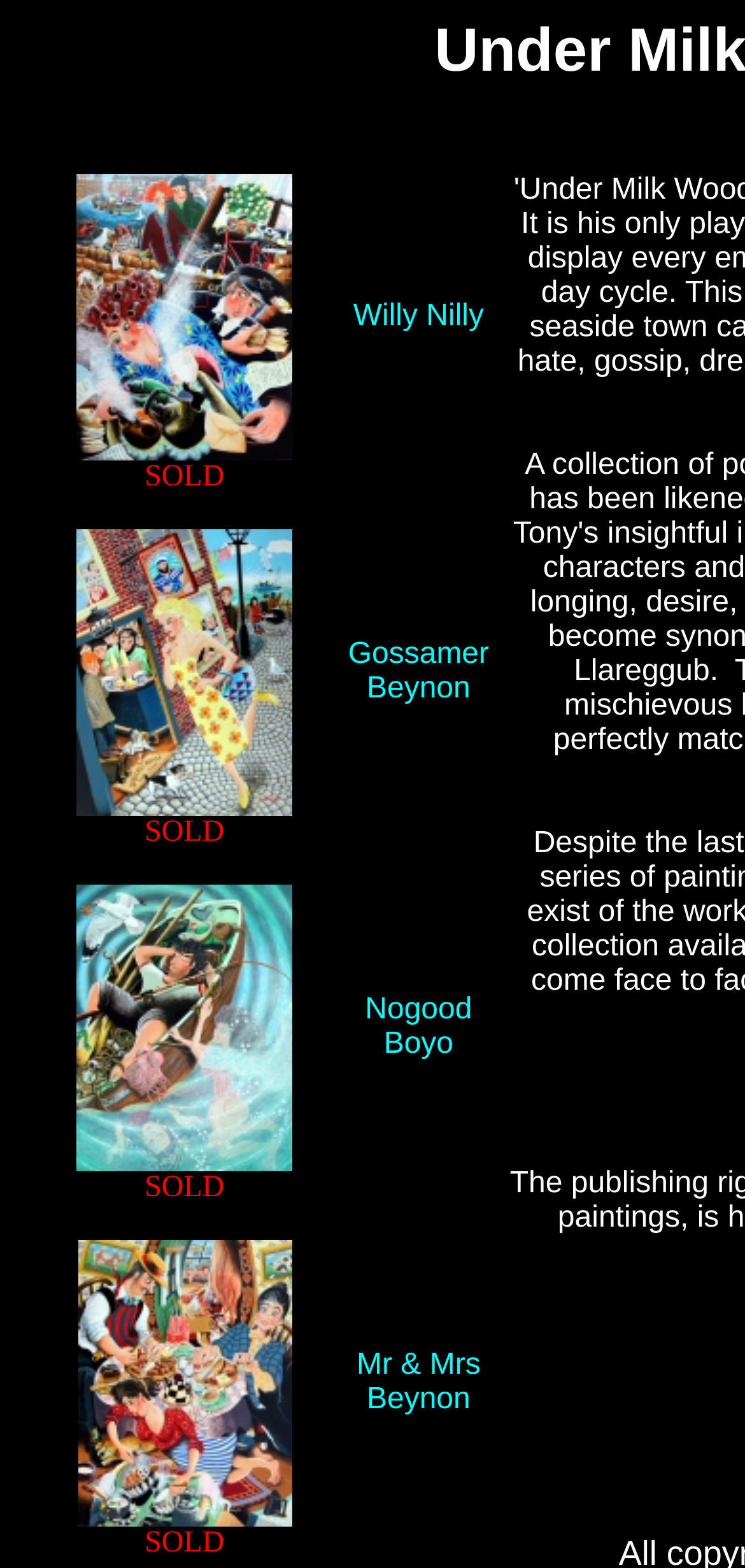How many links are in the grid?
Based on the image, give a concise answer in the form of a single word or short phrase.

7